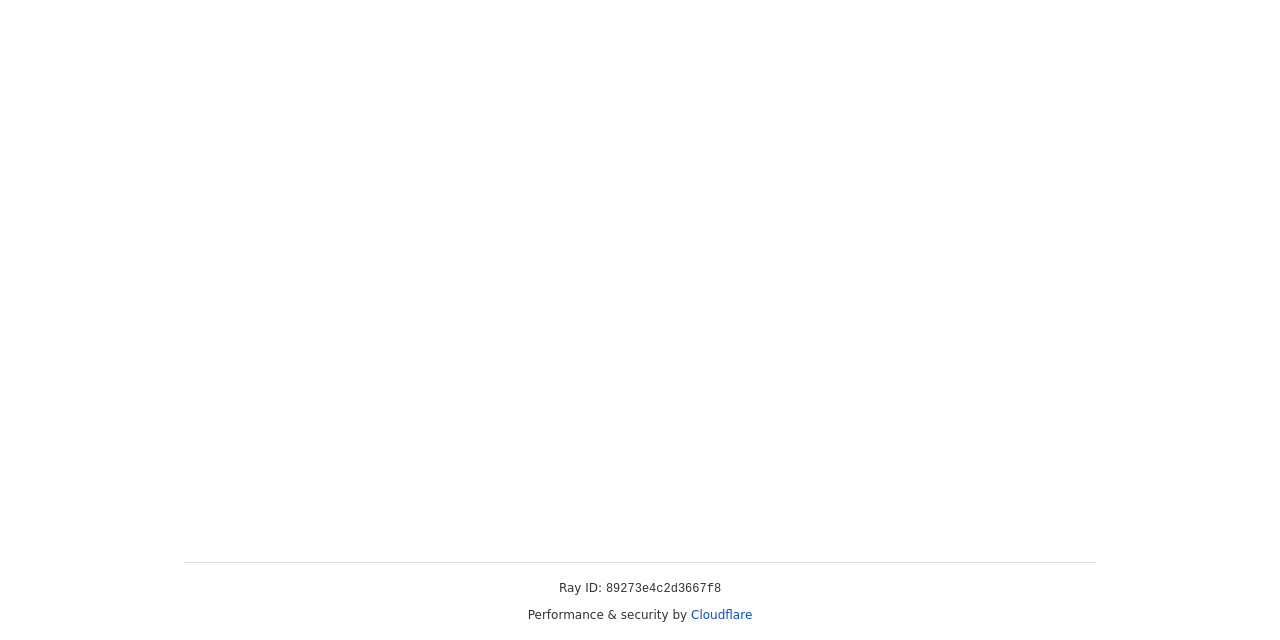Given the description of a UI element: "Cloudflare", identify the bounding box coordinates of the matching element in the webpage screenshot.

[0.54, 0.95, 0.588, 0.972]